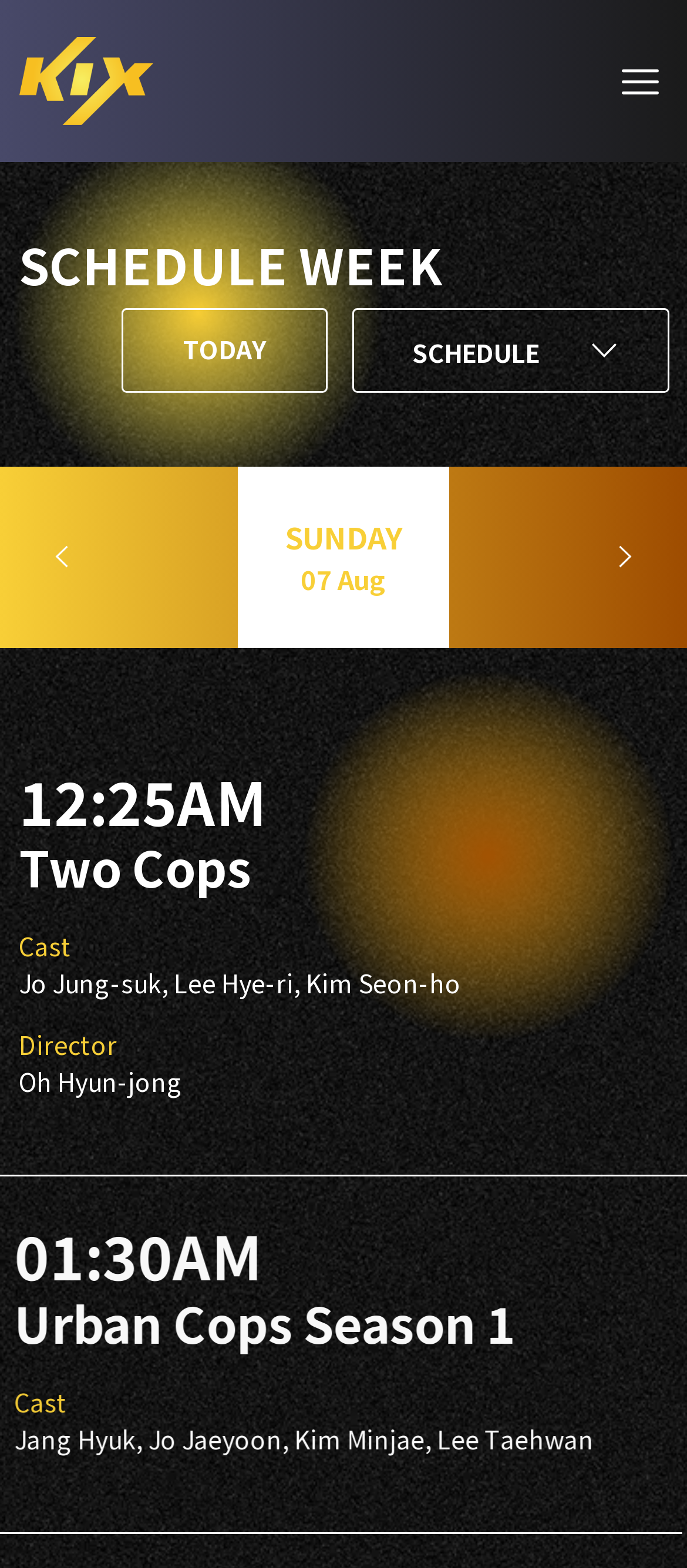From the webpage screenshot, predict the bounding box coordinates (top-left x, top-left y, bottom-right x, bottom-right y) for the UI element described here: parent_node: MONDAY

[0.892, 0.299, 0.928, 0.411]